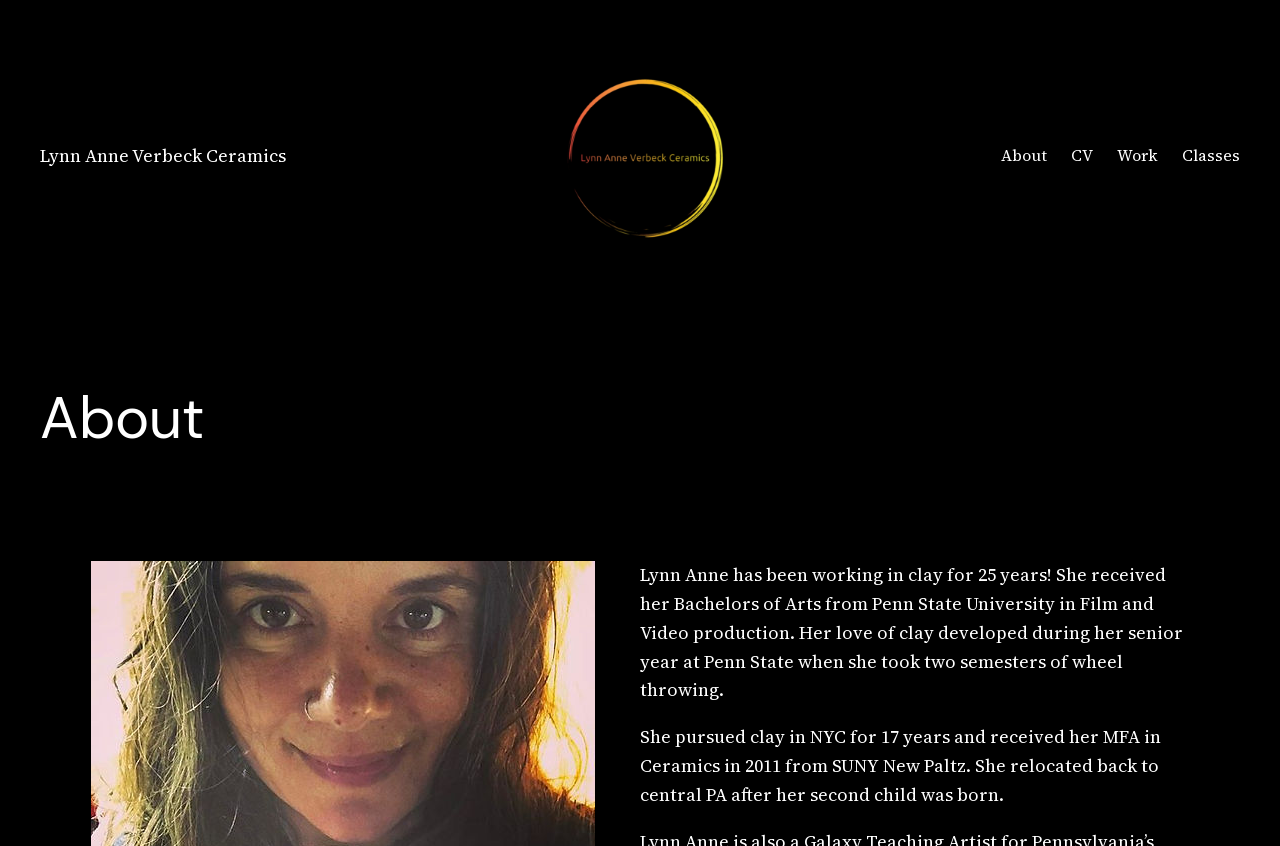Use a single word or phrase to answer the question: What is the location where Lynn Anne pursued clay for 17 years?

NYC